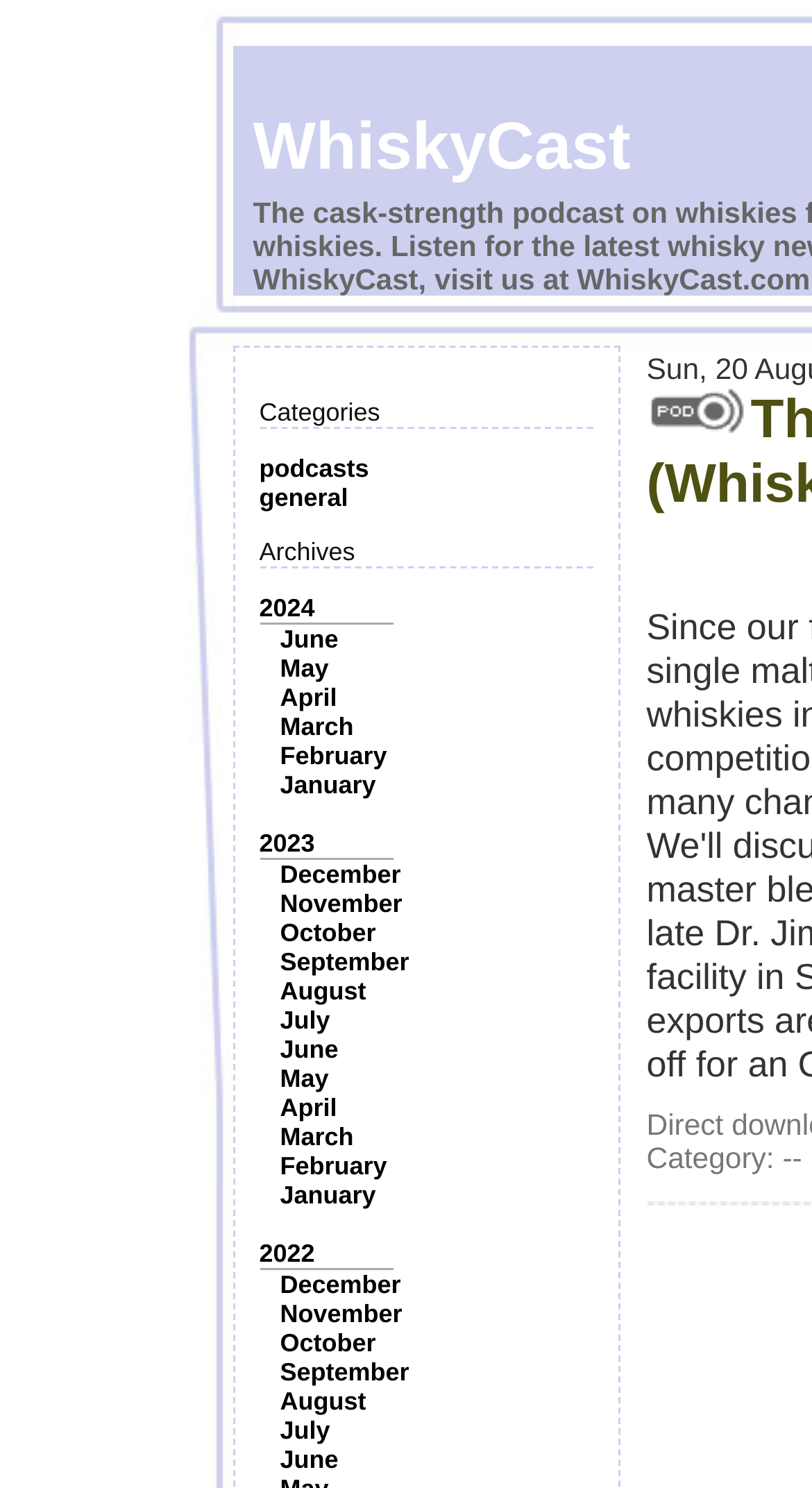Respond with a single word or phrase to the following question:
What is the category of the podcasts?

General